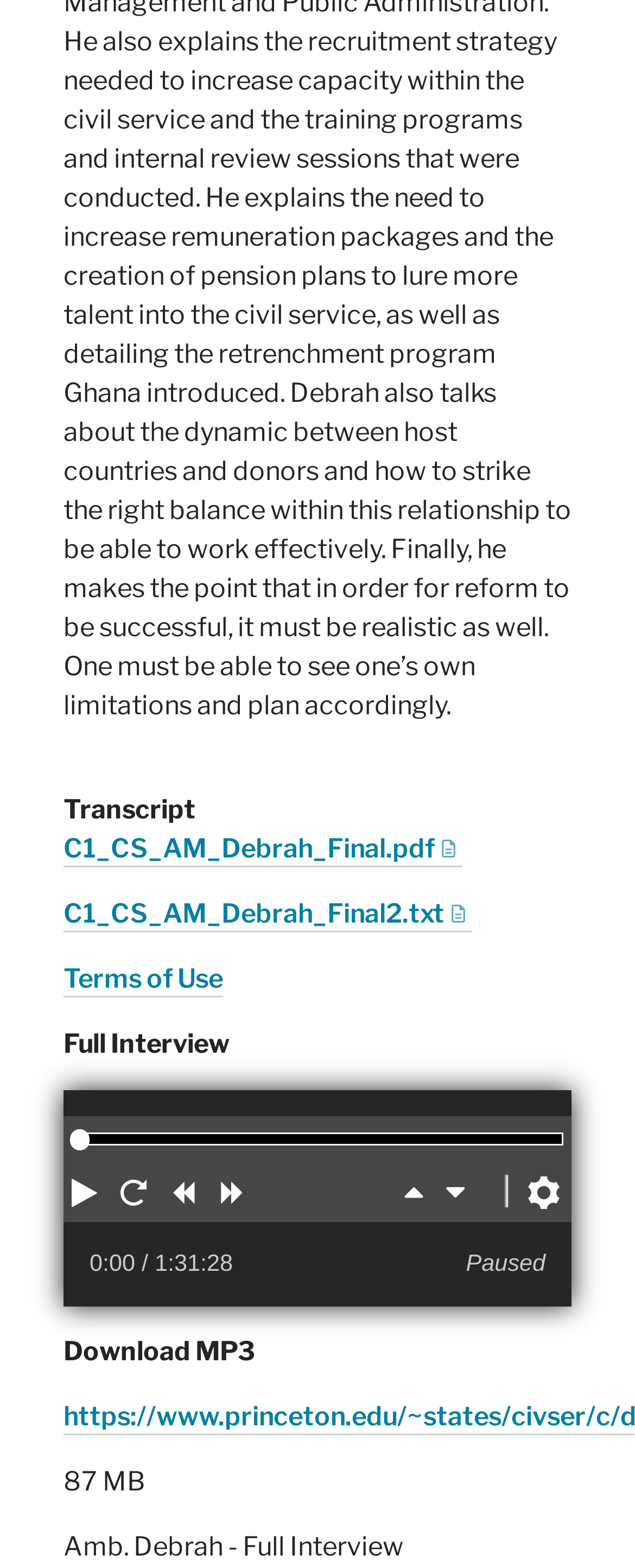Pinpoint the bounding box coordinates of the element that must be clicked to accomplish the following instruction: "Play the audio". The coordinates should be in the format of four float numbers between 0 and 1, i.e., [left, top, right, bottom].

[0.108, 0.744, 0.169, 0.775]